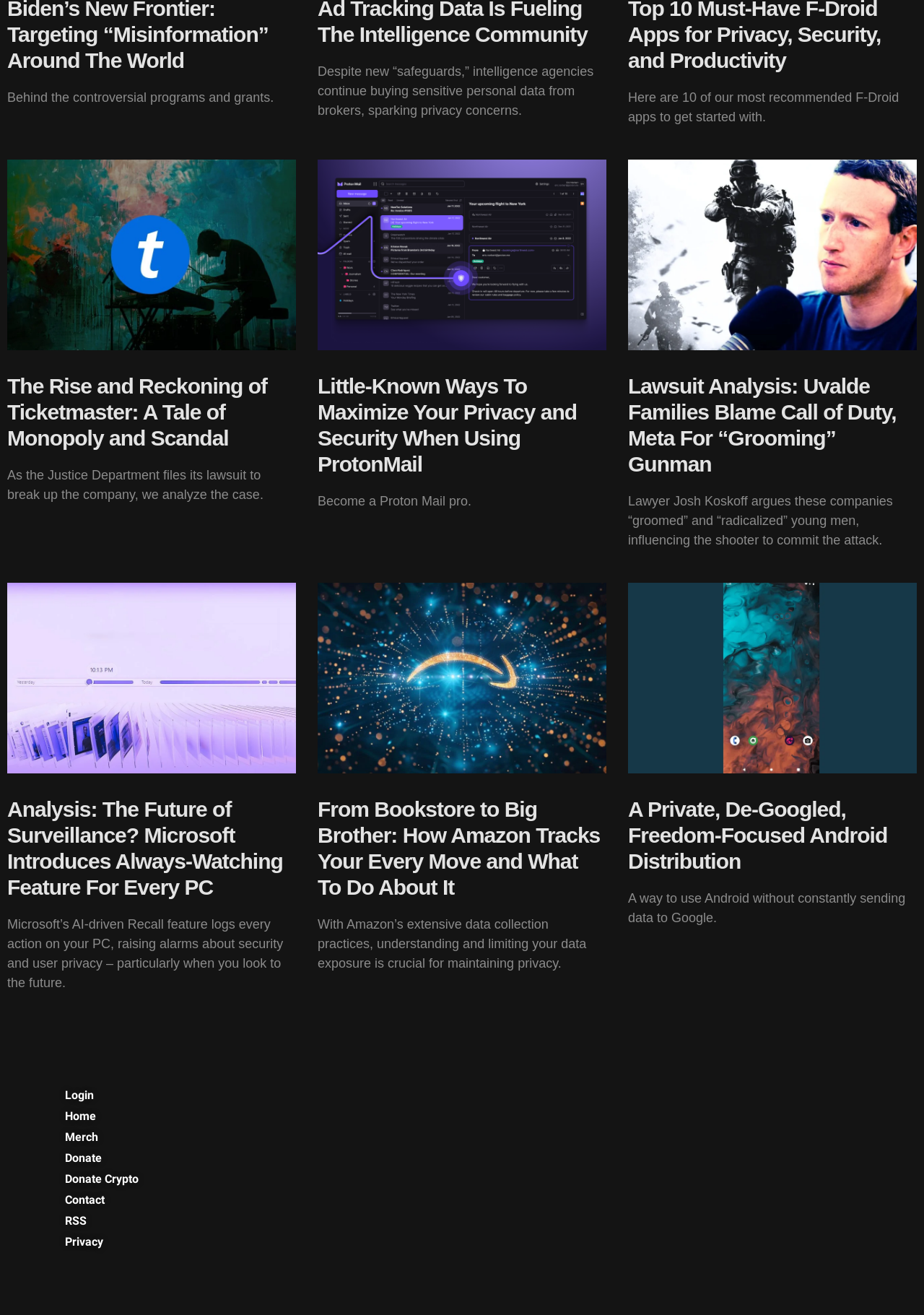Please identify the coordinates of the bounding box that should be clicked to fulfill this instruction: "Learn how to maximize privacy and security when using ProtonMail".

[0.344, 0.277, 0.656, 0.37]